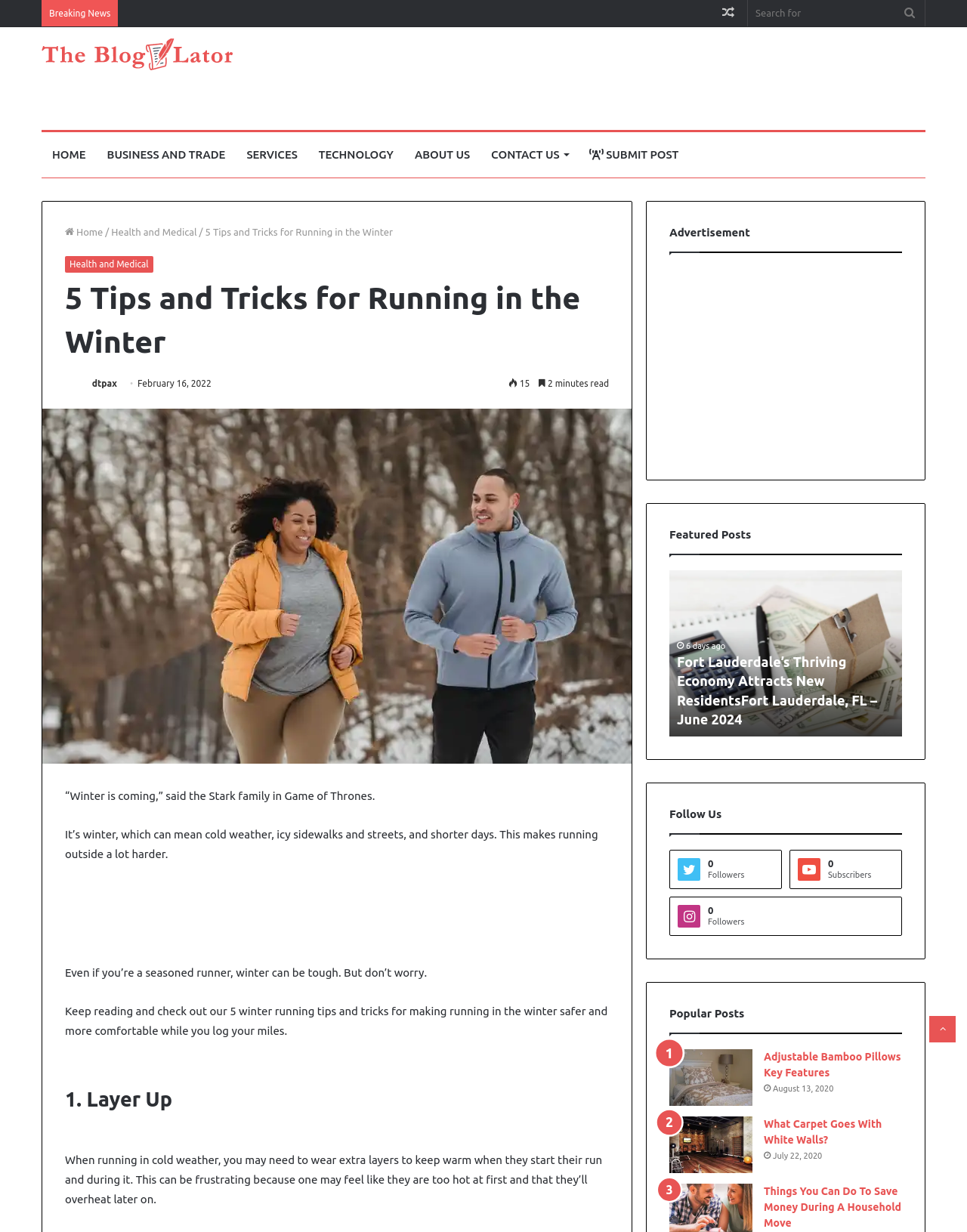Find the bounding box coordinates of the element to click in order to complete the given instruction: "Back to top."

[0.961, 0.825, 0.988, 0.846]